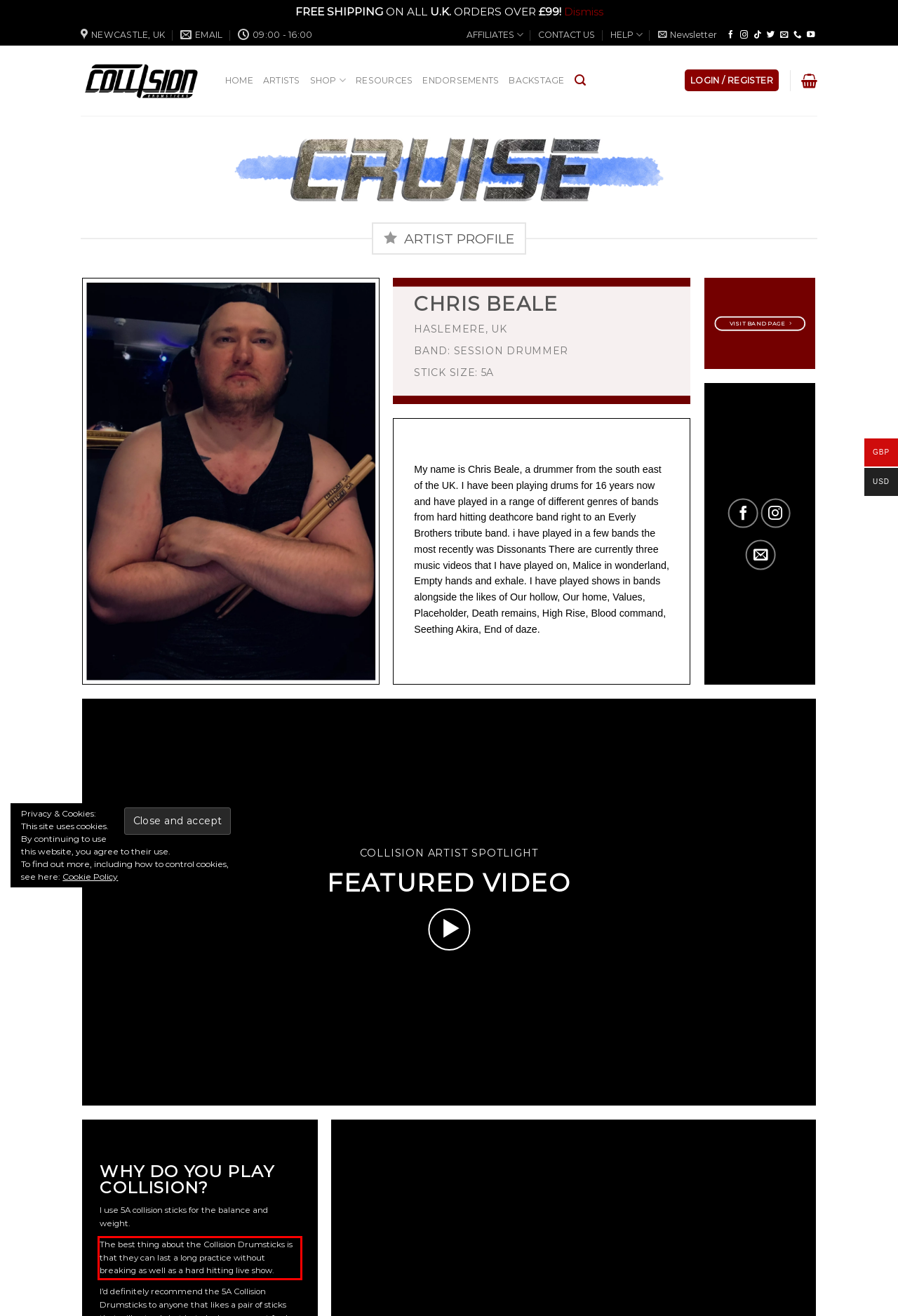Analyze the red bounding box in the provided webpage screenshot and generate the text content contained within.

The best thing about the Collision Drumsticks is that they can last a long practice without breaking as well as a hard hitting live show.